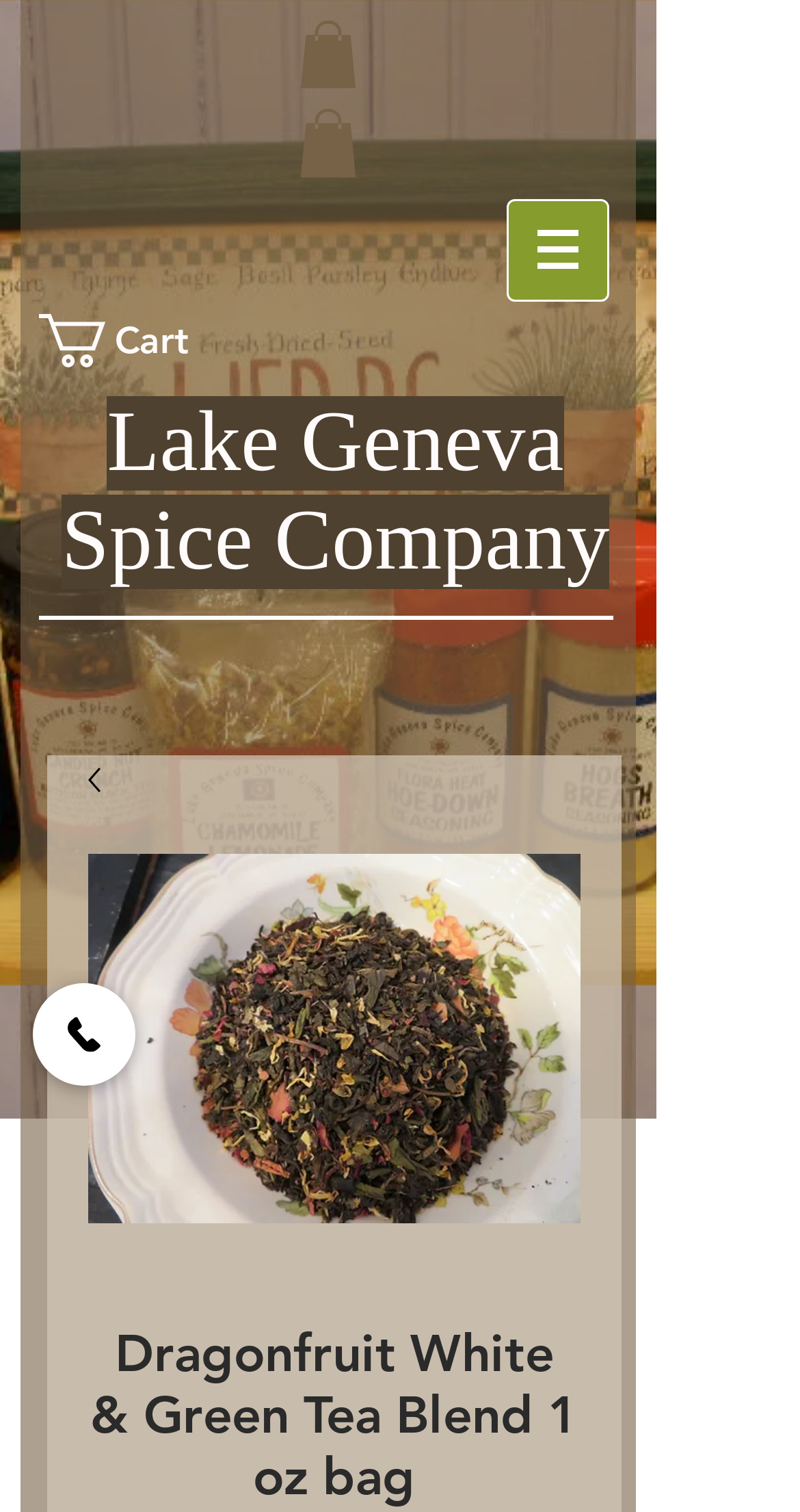Use a single word or phrase to answer the question:
What is the text on the top-left corner?

Lake Geneva Spice Company